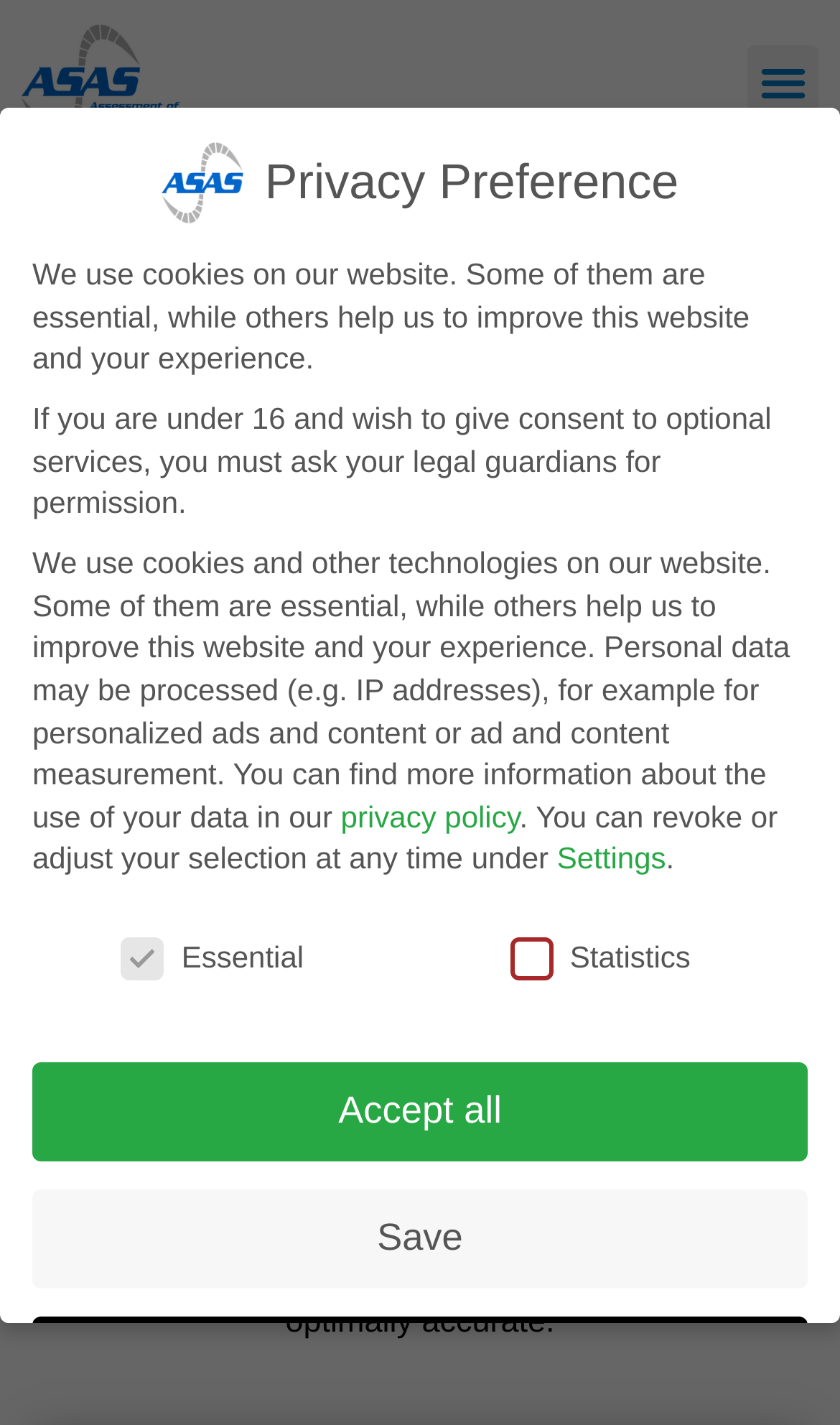Using the provided element description: "privacy policy", identify the bounding box coordinates. The coordinates should be four floats between 0 and 1 in the order [left, top, right, bottom].

[0.406, 0.561, 0.618, 0.585]